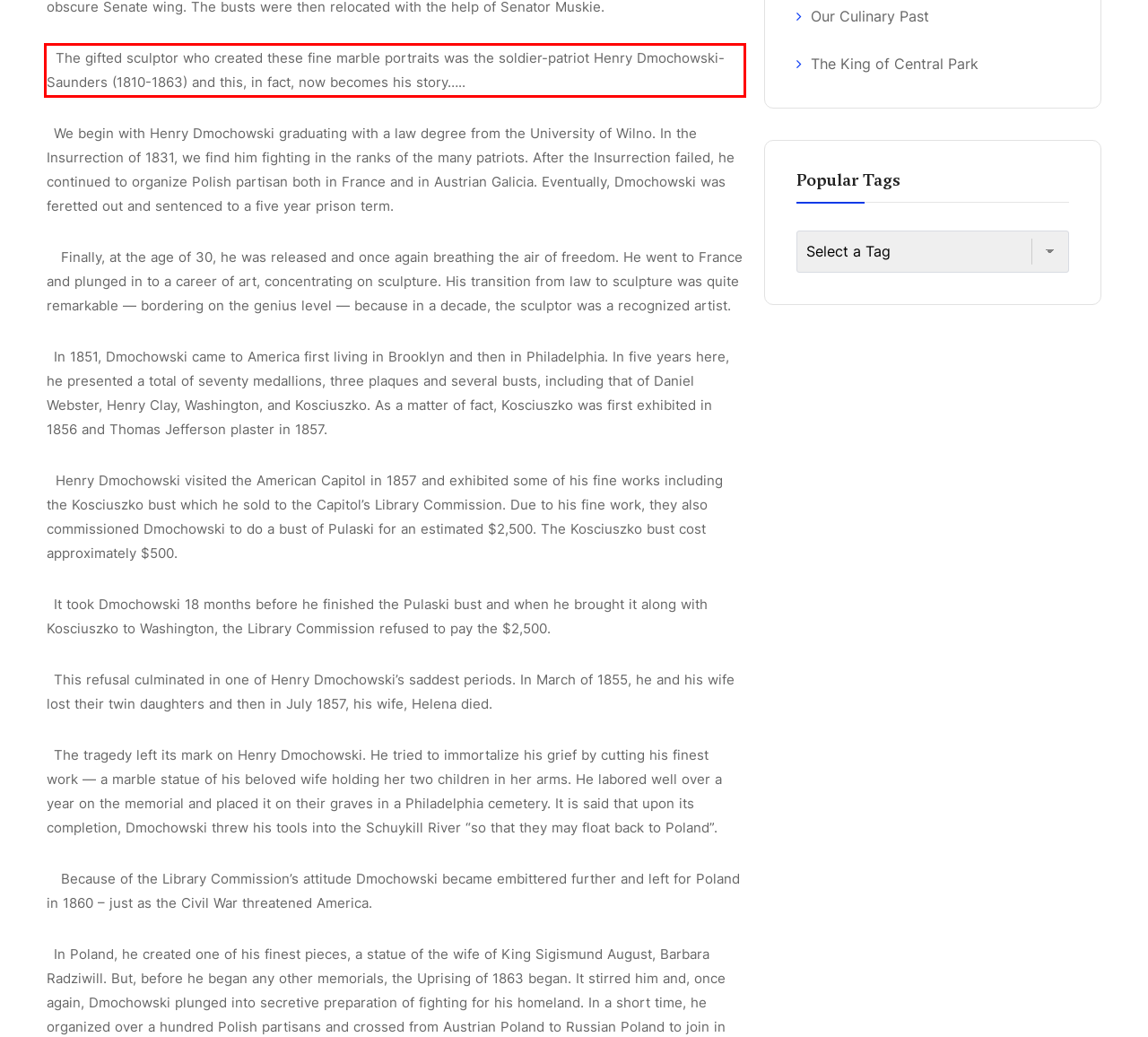Given a webpage screenshot with a red bounding box, perform OCR to read and deliver the text enclosed by the red bounding box.

The gifted sculptor who created these fine marble portraits was the soldier-patriot Henry Dmochowski-Saunders (1810-1863) and this, in fact, now becomes his story…..